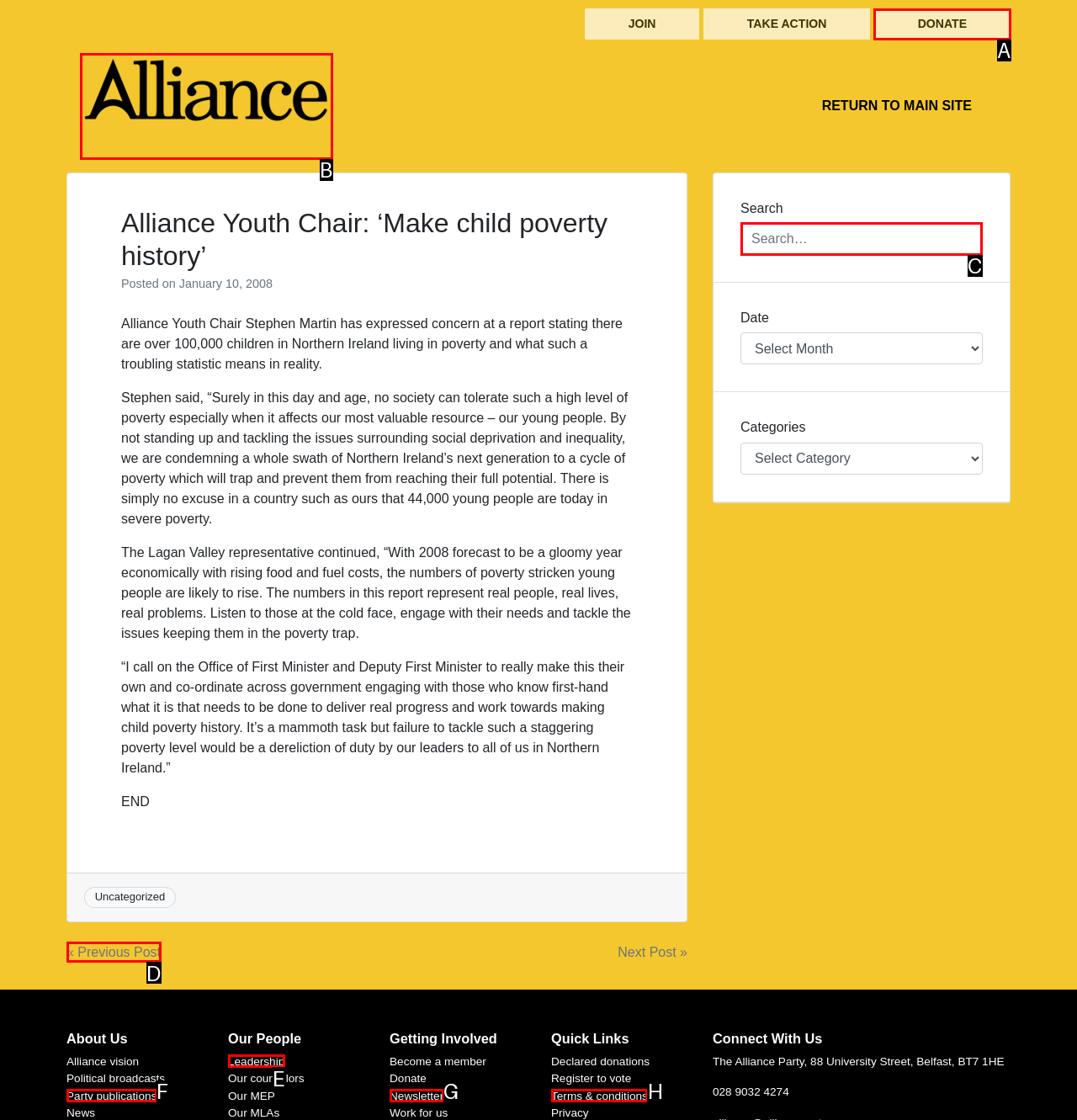Identify the correct UI element to click on to achieve the following task: Search for something Respond with the corresponding letter from the given choices.

C